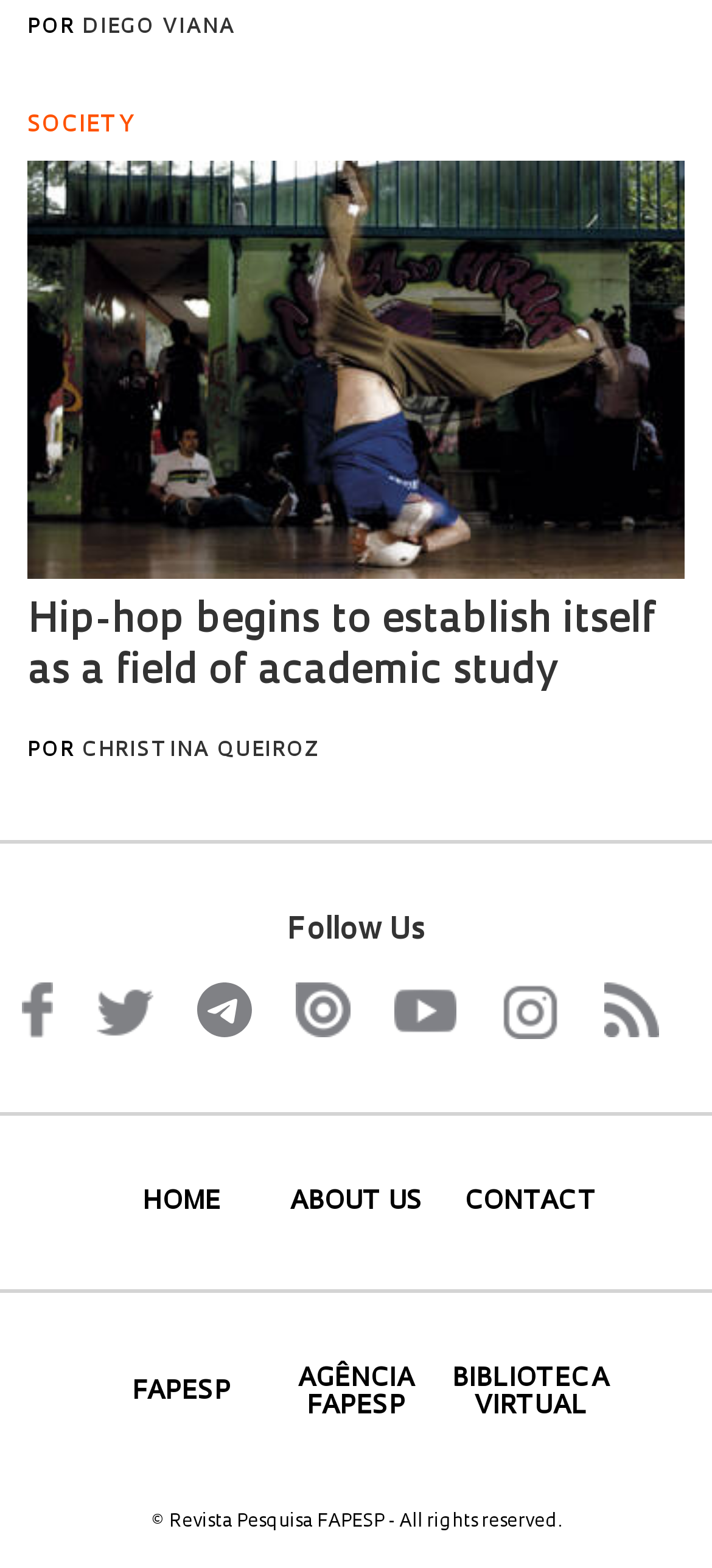Determine the bounding box coordinates for the element that should be clicked to follow this instruction: "Follow us on Facebook". The coordinates should be given as four float numbers between 0 and 1, in the format [left, top, right, bottom].

[0.031, 0.626, 0.074, 0.662]